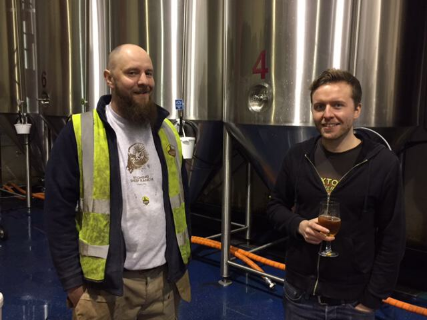Describe every aspect of the image in detail.

The image features two individuals standing in the interior of Buxton Brewery, surrounded by large silver fermentation tanks that reflect the brewery’s industrial atmosphere. On the left, a man with a beard, dressed in a brightly colored safety vest over a dark shirt, exudes a friendly charisma. He represents the approachable spirit of the brewery. On the right, another man holds a glass of beer, showcasing a more casual attire with a thoughtful expression that hints at his appreciation for the craft. Their setting speaks to Buxton Brewery's dedication to producing innovative and high-quality beers, a passion reflected in their friendly interaction and the brewery's vibrant culture. This image captures the essence of collaboration within the brewing community, spotlighting the shared joy of craft beer.